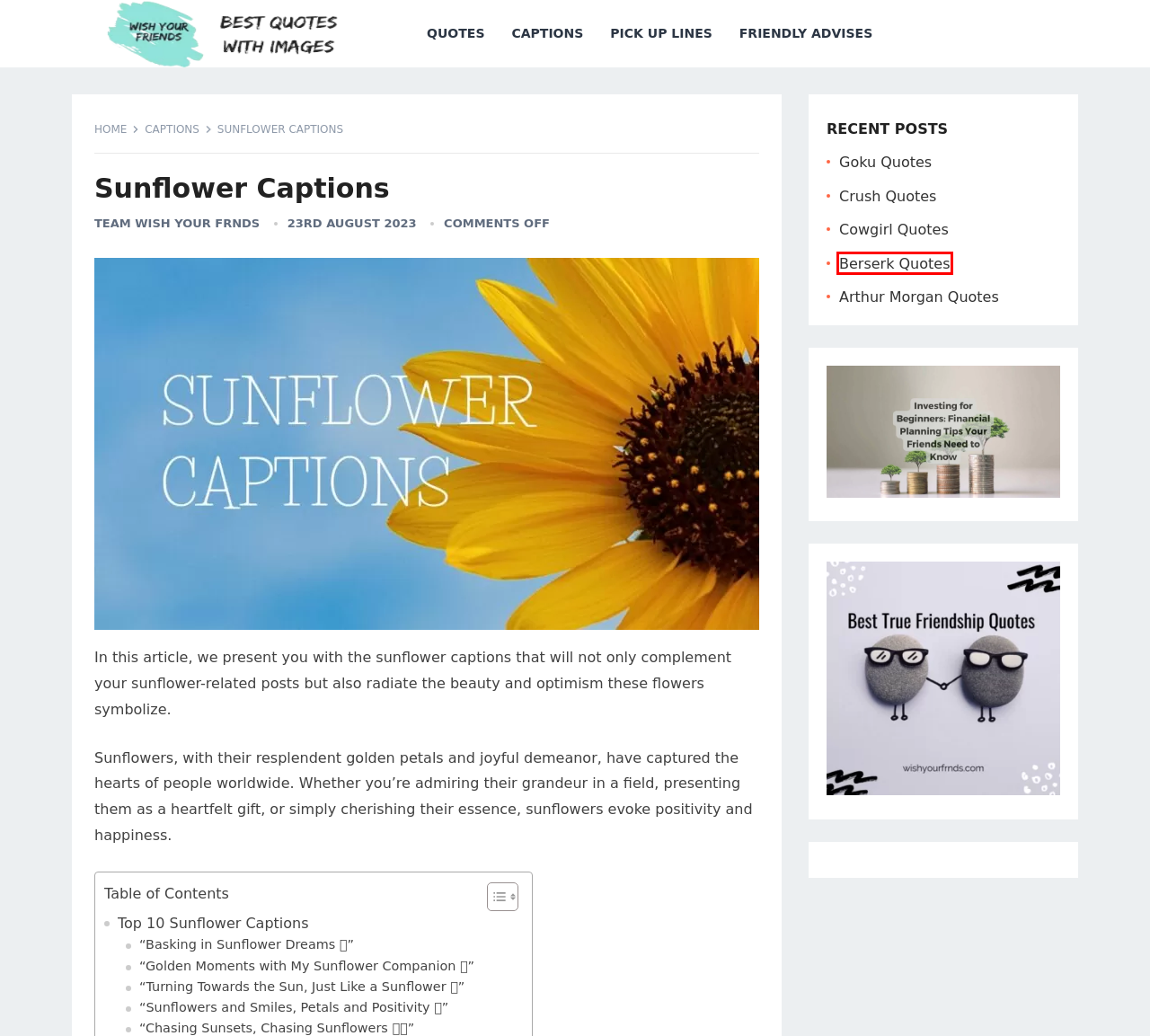Consider the screenshot of a webpage with a red bounding box around an element. Select the webpage description that best corresponds to the new page after clicking the element inside the red bounding box. Here are the candidates:
A. Top #10 Crush Quotes - Wish Your Friends
B. Investing for Beginners: Tips and Strategies for Long-Term Success
C. Top 10 True Friendship Quotes in 2023 | Wish Your Frnds
D. Captions Archives - Wish Your Friends
E. Top #10 Arthur Morgan Quotes - Wish Your Friends
F. Top #10 Berserk Quotes - Wish Your Friends
G. Blog Archives - Wish Your Friends
H. Wish Your Friends - Best Handpicked Quotes

F